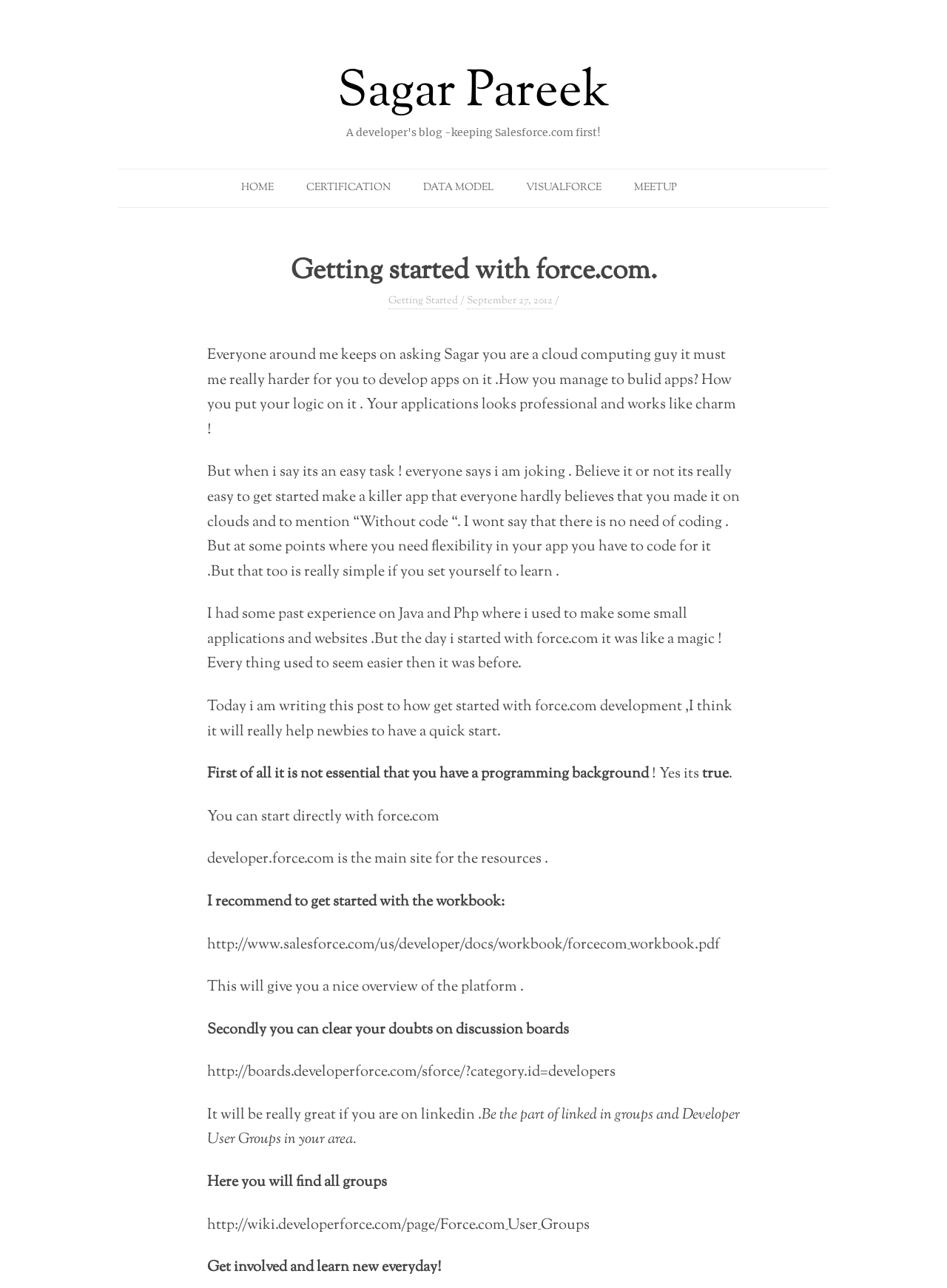Please analyze the image and give a detailed answer to the question:
What is the recommended resource for learning force.com?

The recommended resource for learning force.com is developer.force.com, which is mentioned in the text as the main site for resources.